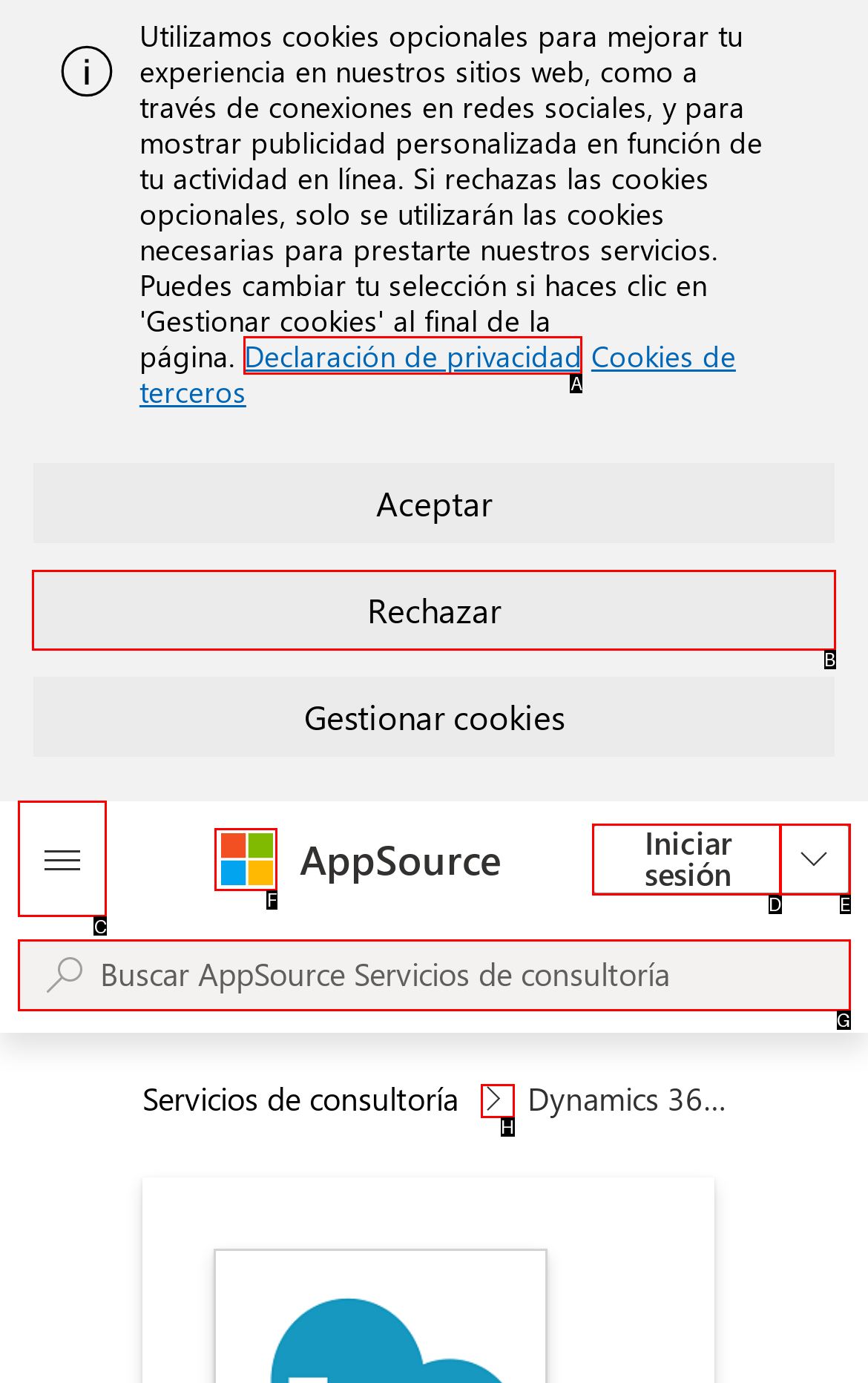Which option should you click on to fulfill this task: Open all panels? Answer with the letter of the correct choice.

C